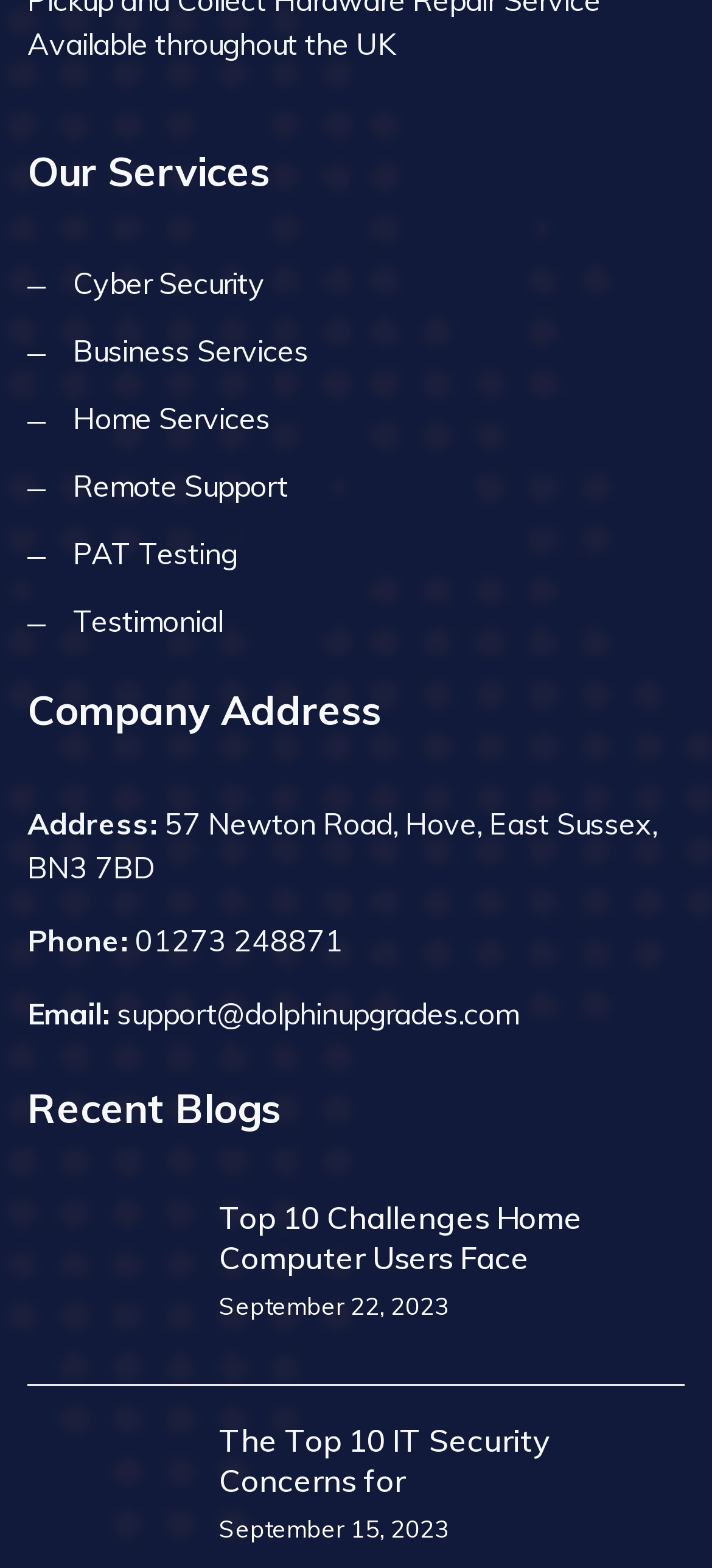Please specify the bounding box coordinates of the clickable section necessary to execute the following command: "Click on 10 IT security concerns for businesses".

[0.038, 0.906, 0.244, 1.0]